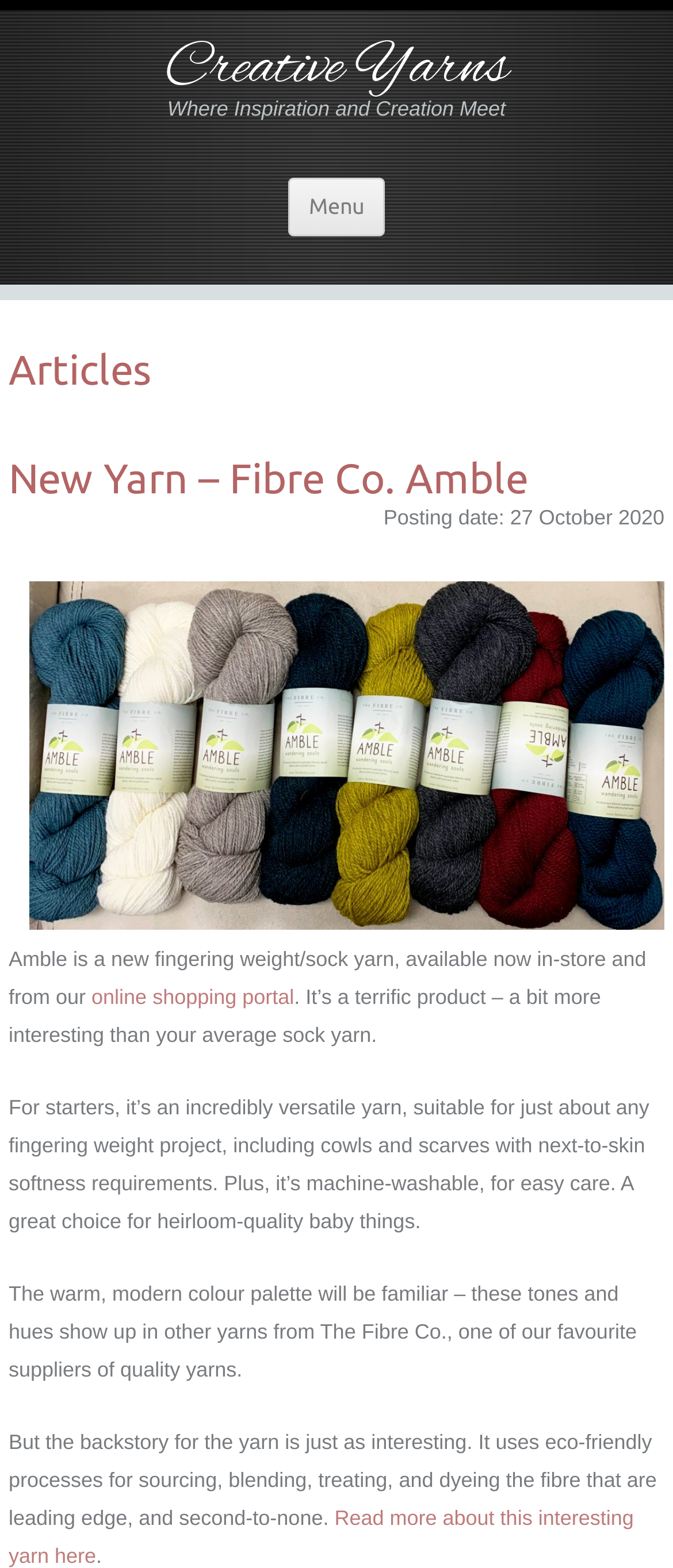Please find the bounding box for the UI element described by: "Creative Yarns".

[0.245, 0.019, 0.755, 0.069]